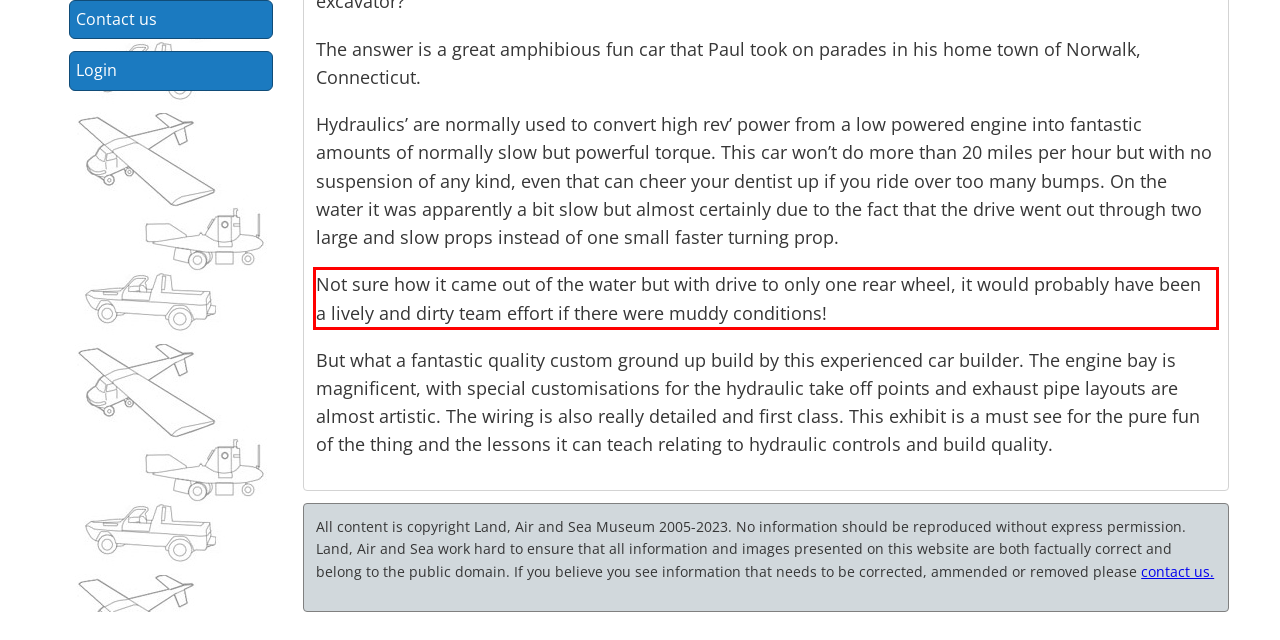You have a screenshot with a red rectangle around a UI element. Recognize and extract the text within this red bounding box using OCR.

Not sure how it came out of the water but with drive to only one rear wheel, it would probably have been a lively and dirty team effort if there were muddy conditions!